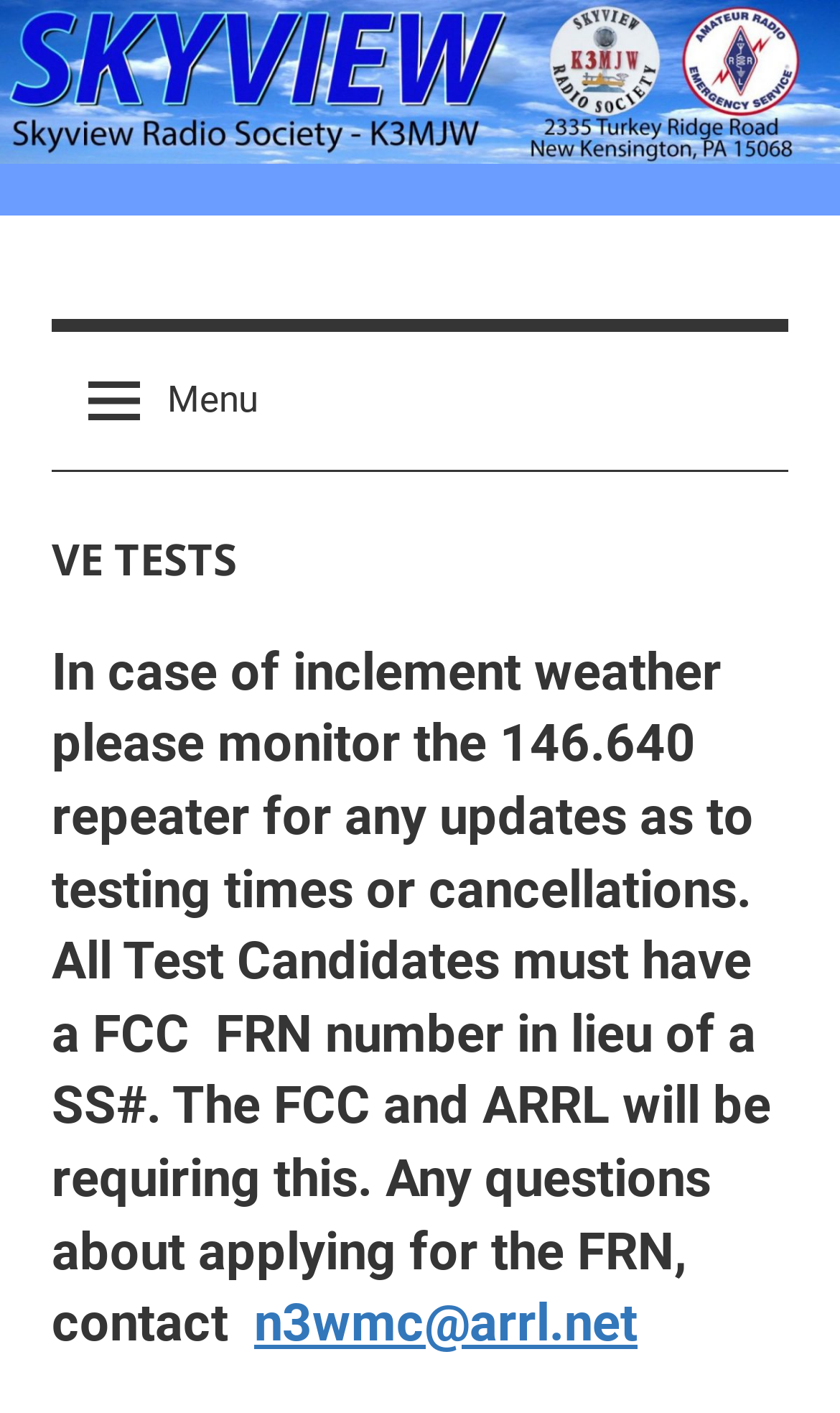Please find the bounding box for the UI element described by: "Menu".

[0.062, 0.235, 0.351, 0.332]